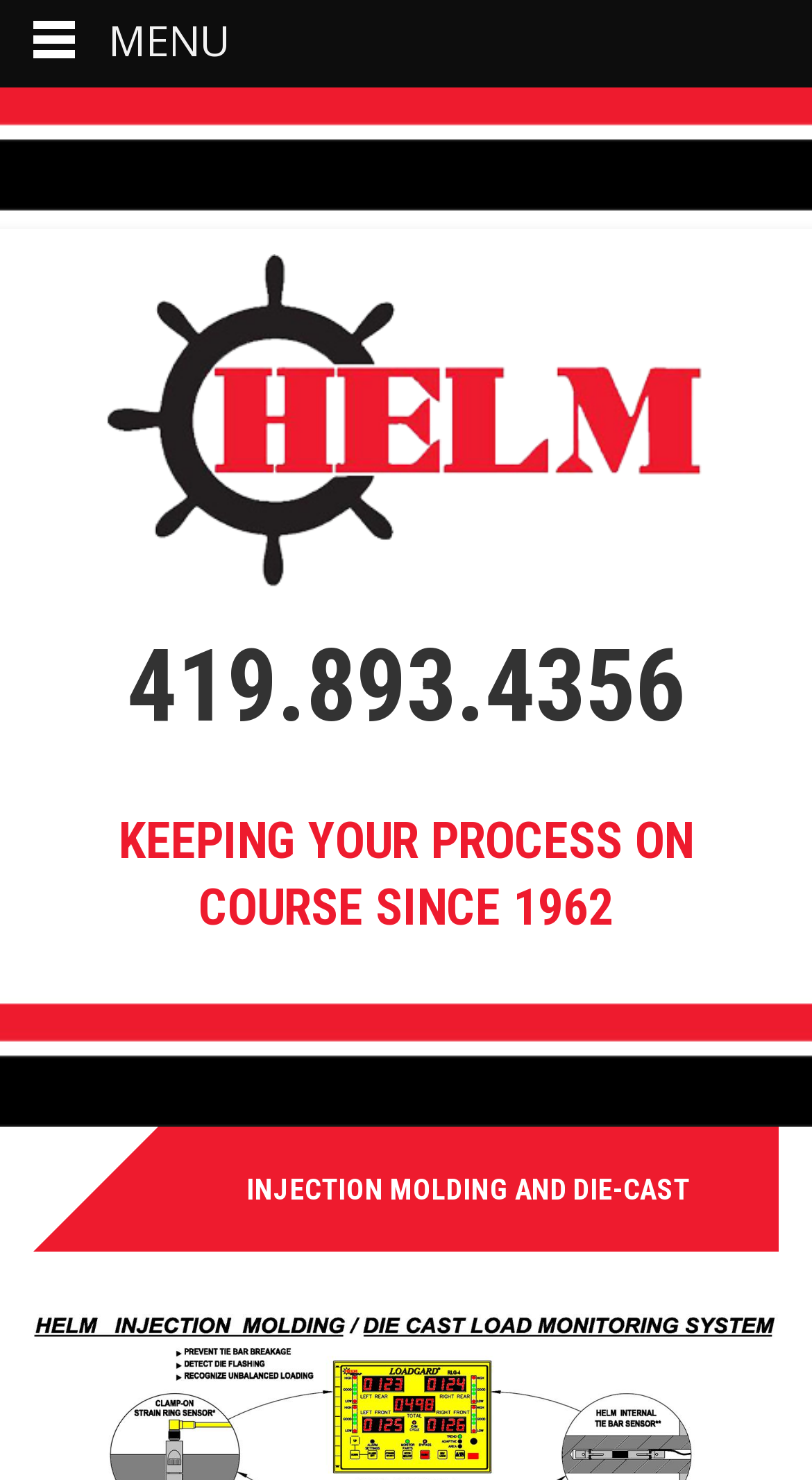Describe all the key features and sections of the webpage thoroughly.

The webpage is about HELM, a company that specializes in injection molding and die-cast. At the top left of the page, there is a link to HELM, accompanied by an image of the company's logo. Below the logo, there is a phone number, 419.893.4356, and a tagline, "KEEPING YOUR PROCESS ON COURSE SINCE 1962", which suggests that the company has been in operation for over 50 years.

To the right of the logo, there is a header section that contains the title "INJECTION MOLDING AND DIE-CAST", which is the main topic of the webpage. At the top right corner, there is a "MENU" button, which likely provides navigation options for the user.

Overall, the webpage appears to be a company homepage or landing page, providing an introduction to HELM and its services.